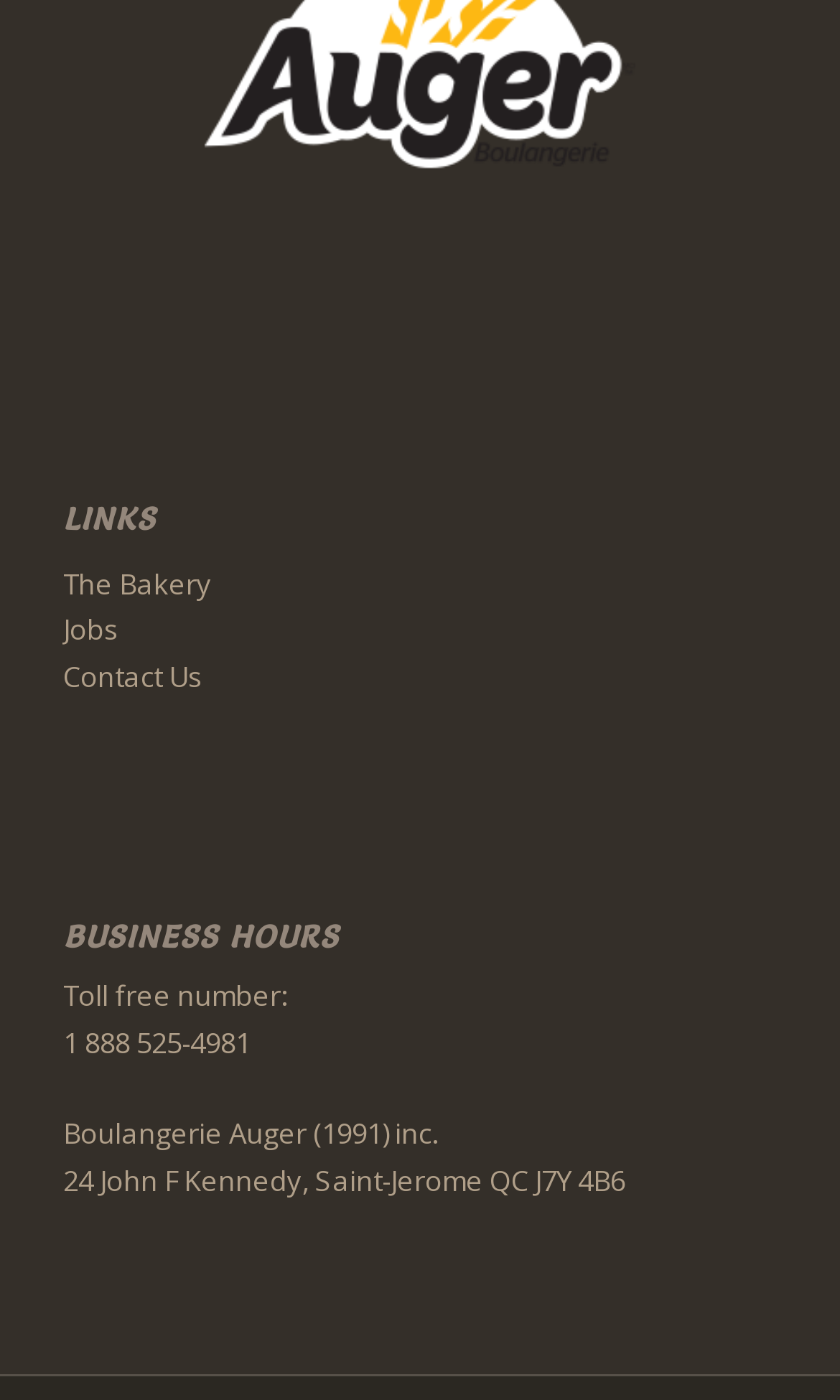What is the toll-free number?
Answer with a single word or short phrase according to what you see in the image.

1 888 525-4981